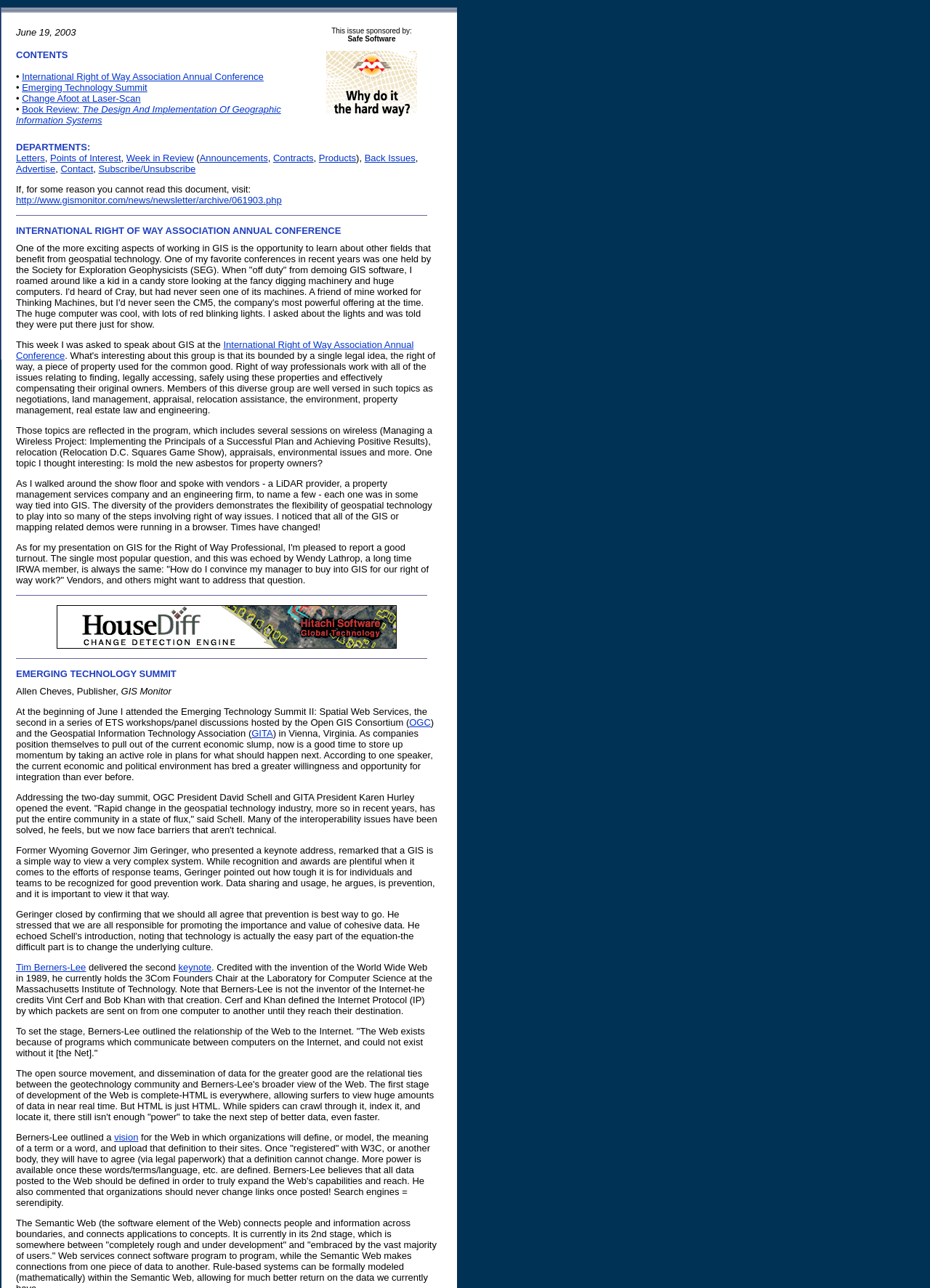Please mark the clickable region by giving the bounding box coordinates needed to complete this instruction: "Subscribe or unsubscribe to the newsletter".

[0.106, 0.127, 0.21, 0.135]